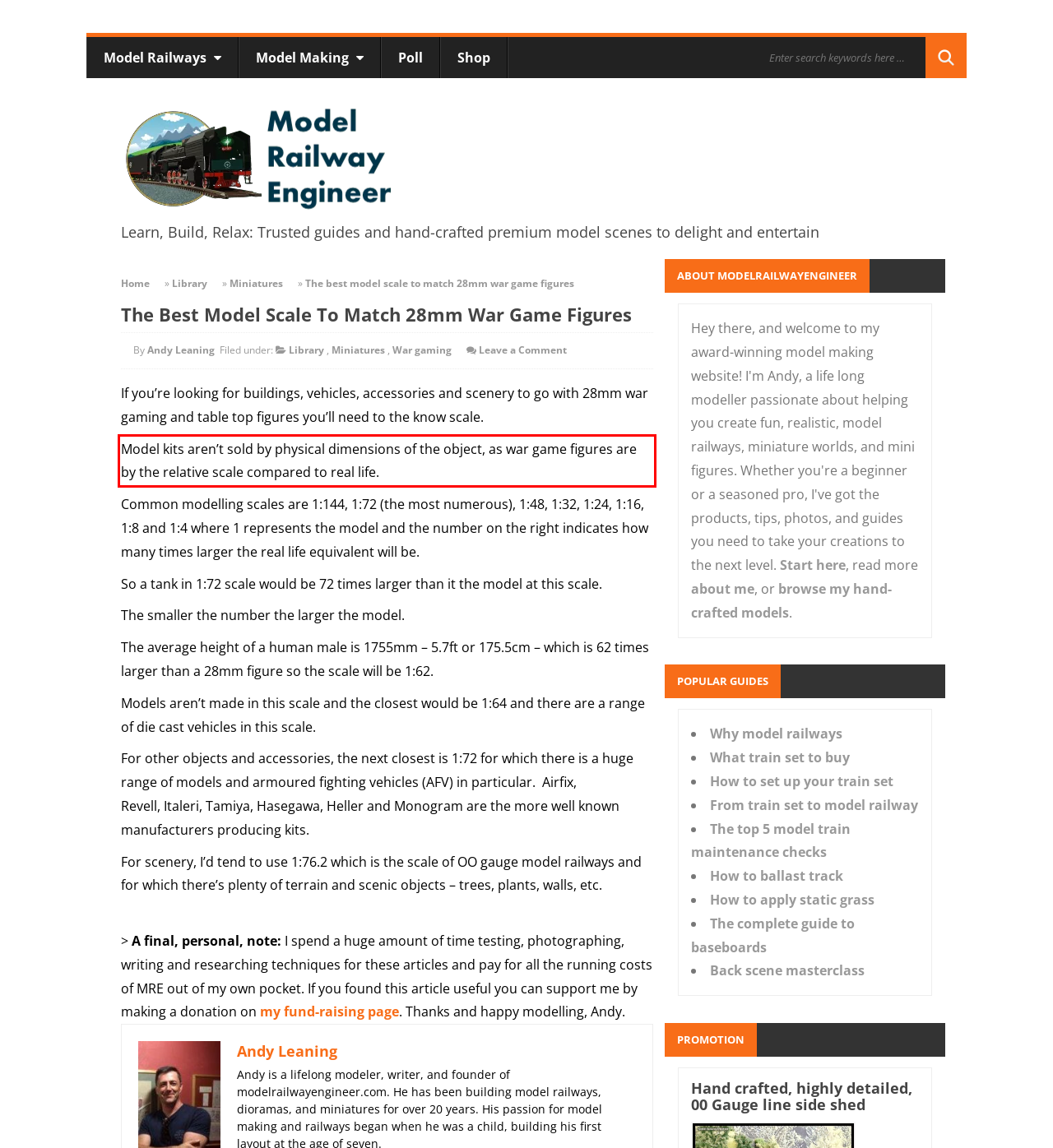Using the provided screenshot, read and generate the text content within the red-bordered area.

Model kits aren’t sold by physical dimensions of the object, as war game figures are by the relative scale compared to real life.